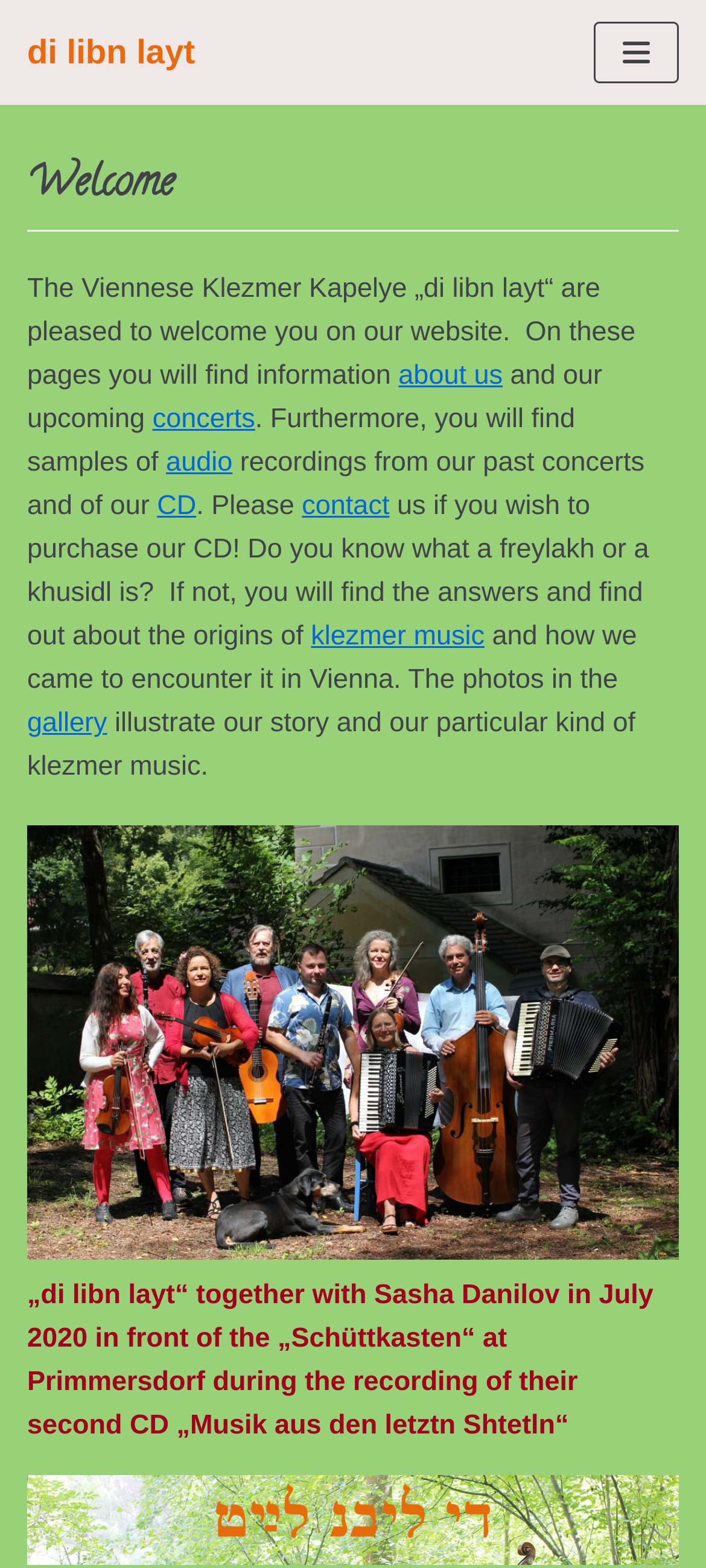What is the name of the Viennese Klezmer Kapelye?
Using the image, elaborate on the answer with as much detail as possible.

The name of the Viennese Klezmer Kapelye can be found in the link 'di libn layt' with bounding box coordinates [0.038, 0.016, 0.276, 0.051] and also in the heading 'Welcome' with bounding box coordinates [0.038, 0.102, 0.962, 0.135].